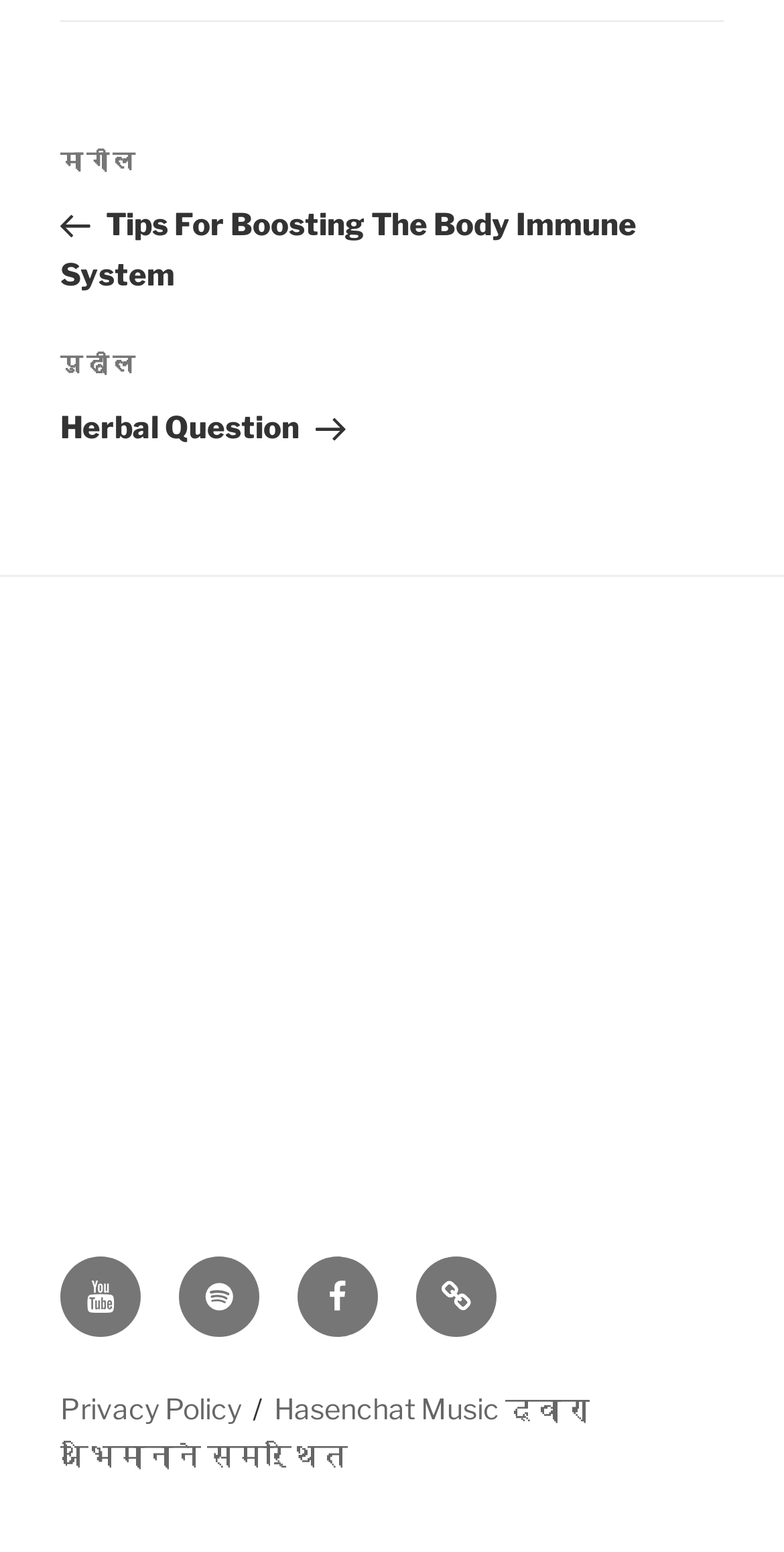Could you find the bounding box coordinates of the clickable area to complete this instruction: "Go to next post"?

[0.077, 0.223, 0.923, 0.288]